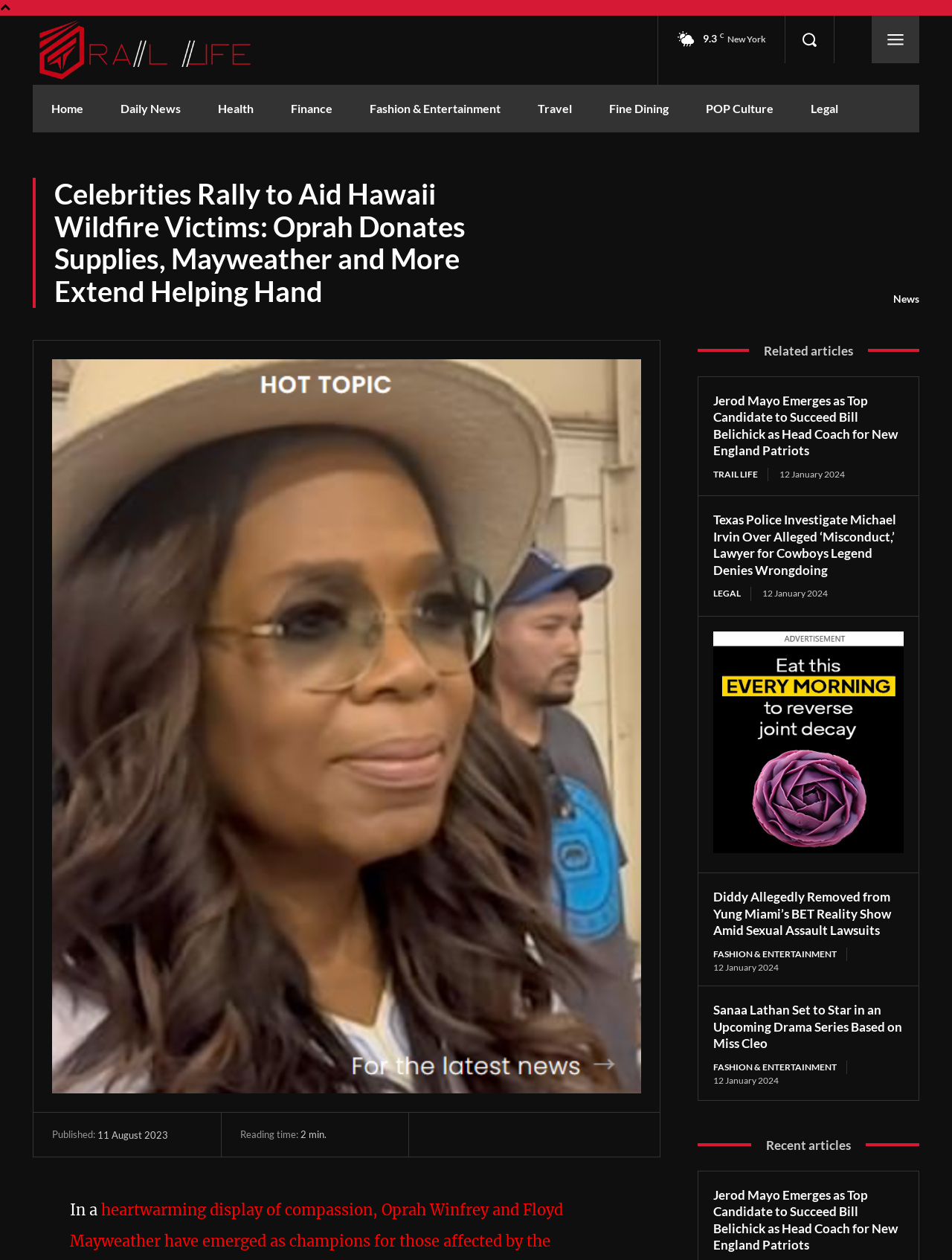Identify the bounding box of the HTML element described as: "Health".

[0.209, 0.067, 0.286, 0.105]